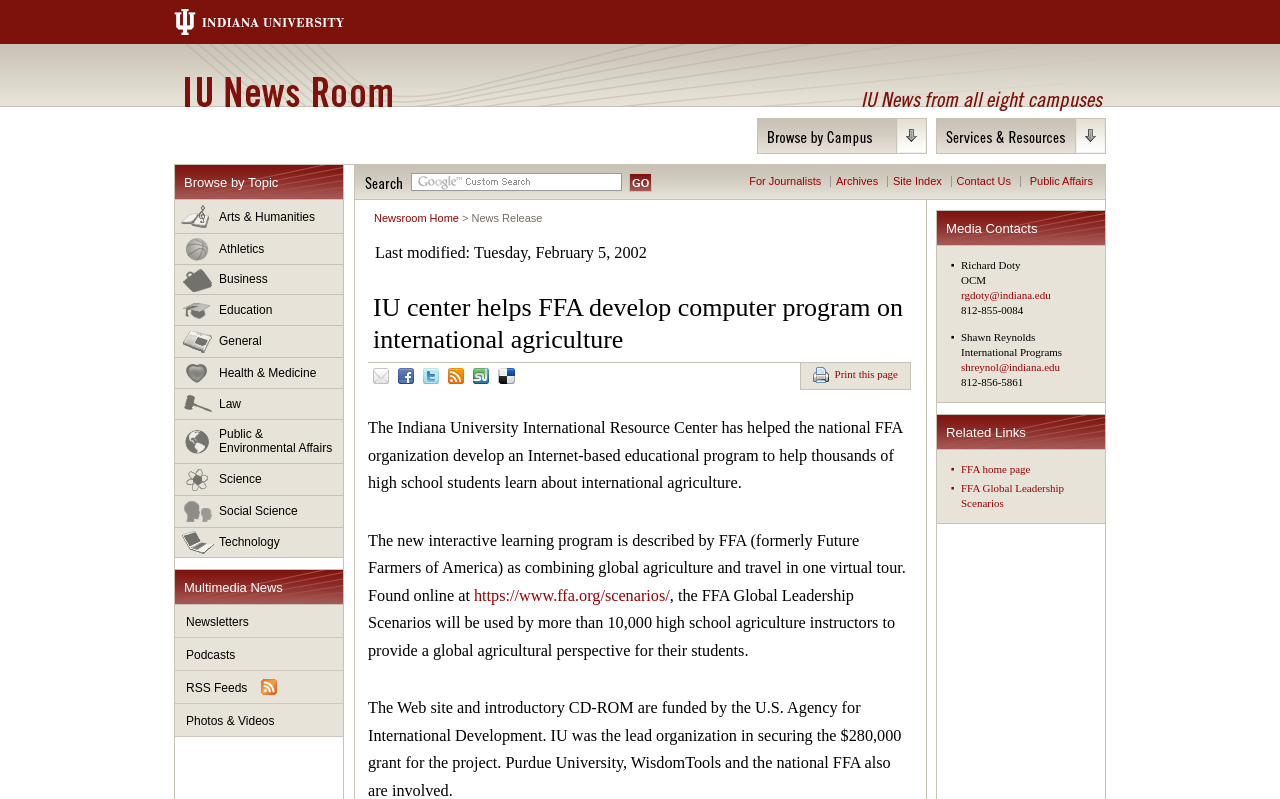Using the provided description PP MENU, find the bounding box coordinates for the UI element. Provide the coordinates in (top-left x, top-left y, bottom-right x, bottom-right y) format, ensuring all values are between 0 and 1.

None